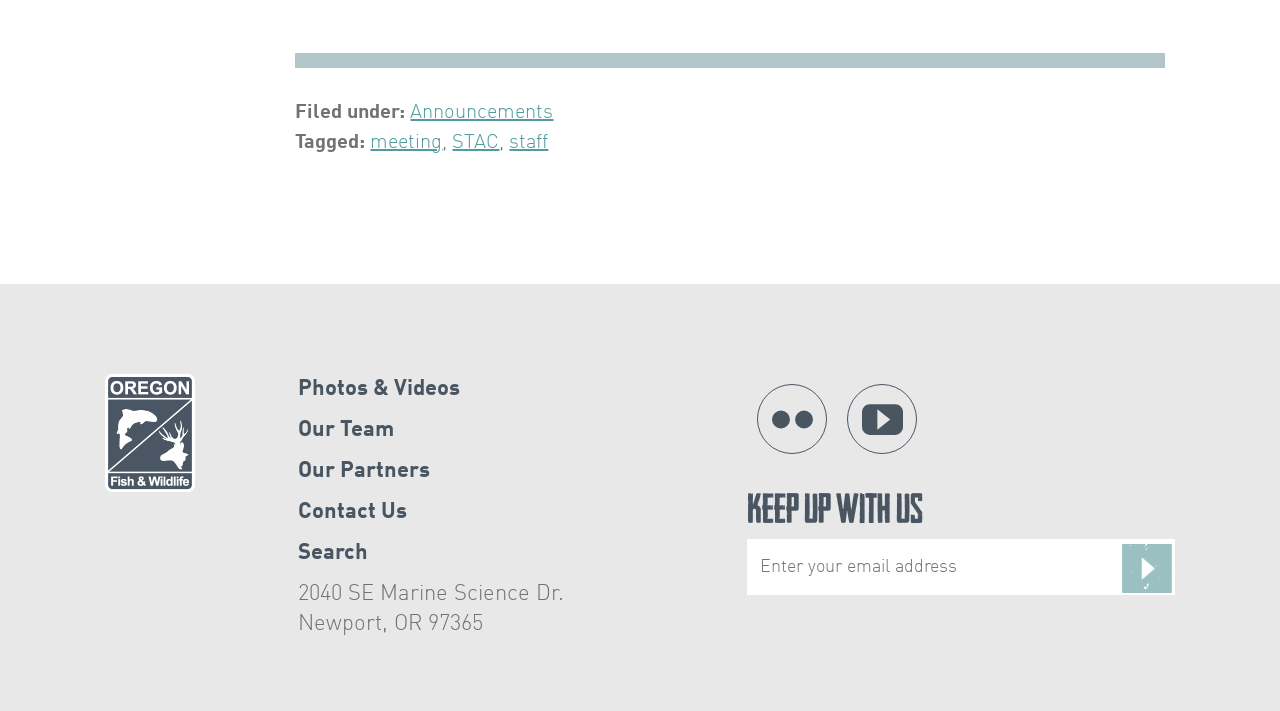What is the address of the organization?
Look at the image and answer the question using a single word or phrase.

2040 SE Marine Science Dr.